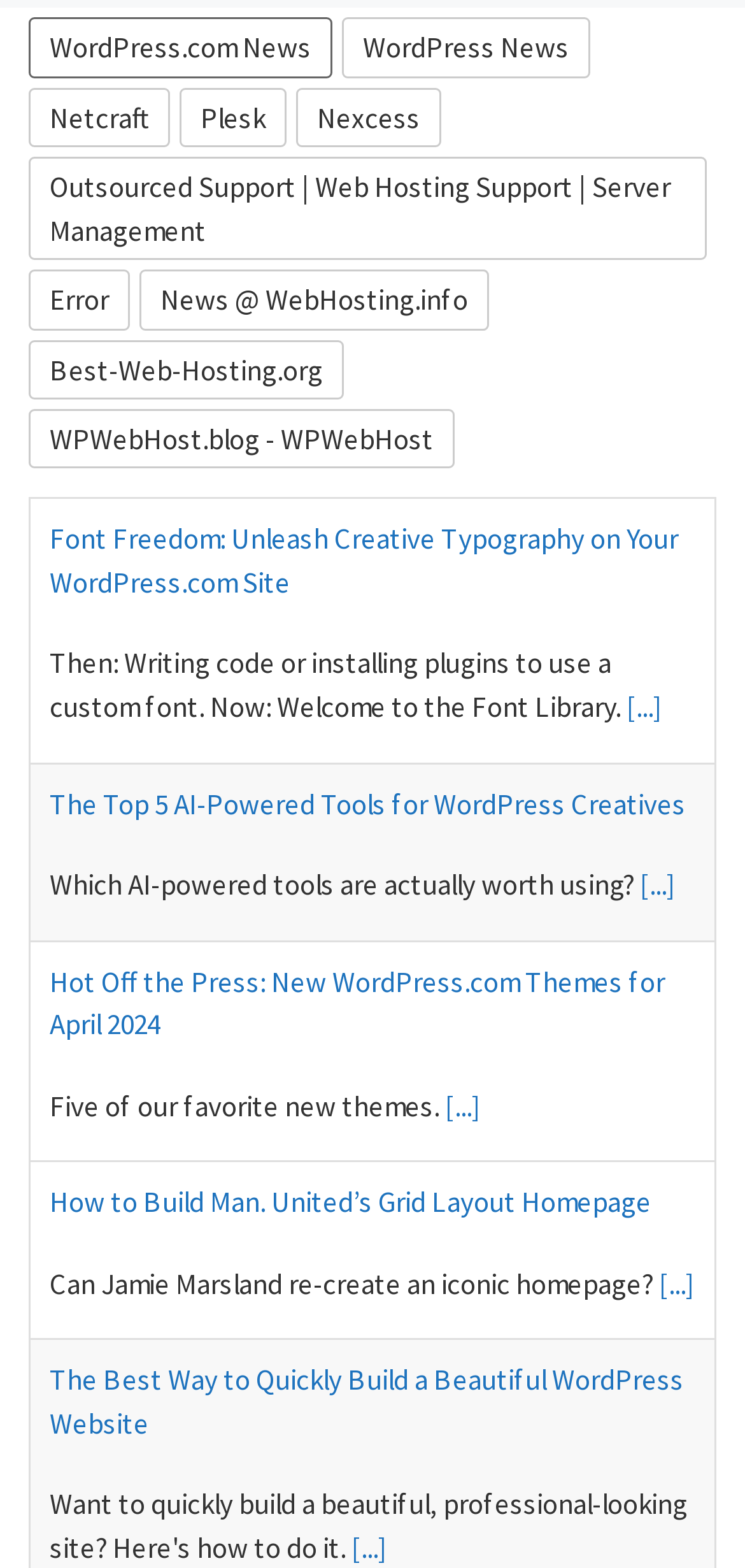How many links are there on the webpage?
Refer to the image and provide a one-word or short phrase answer.

7